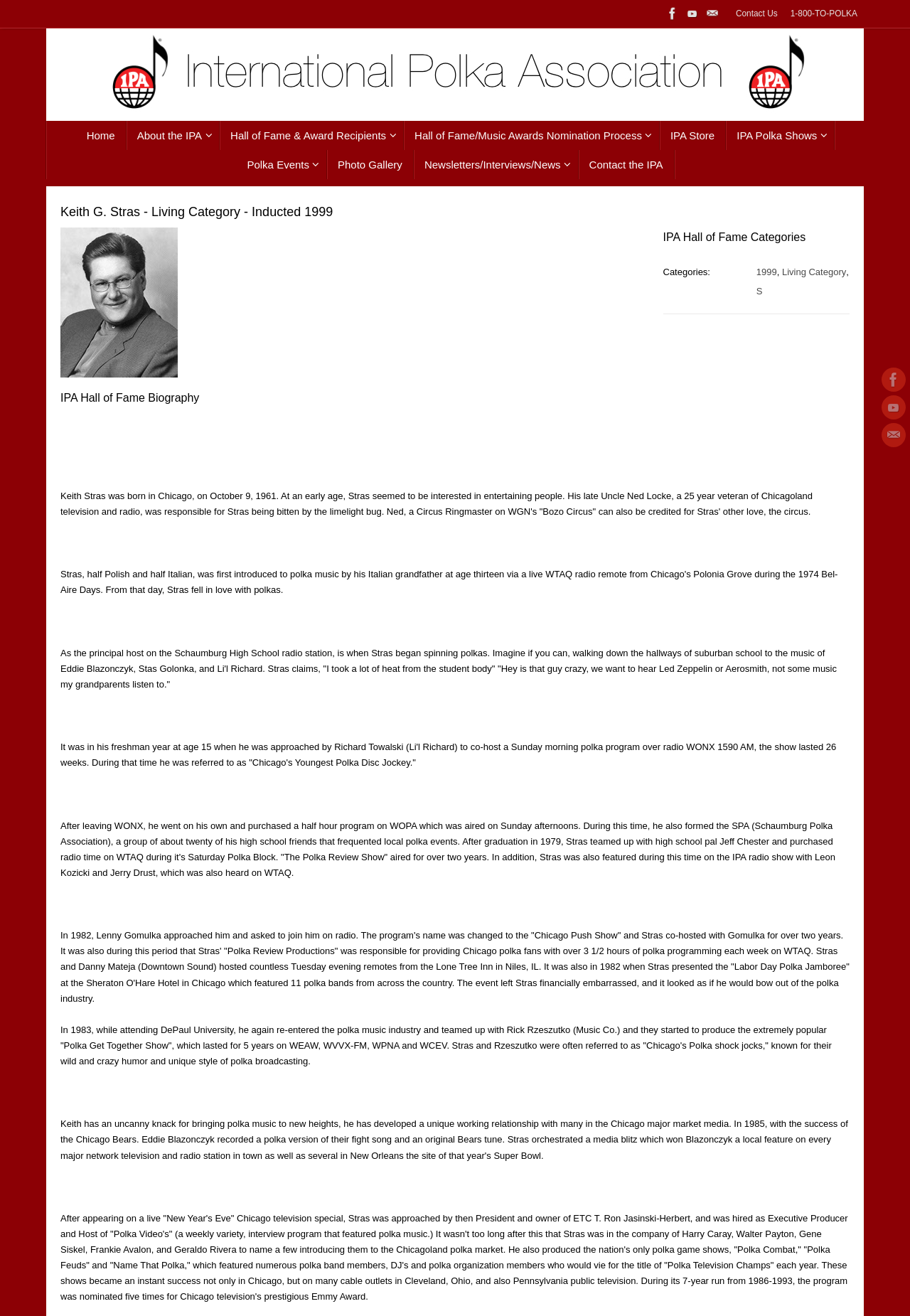Please answer the following question using a single word or phrase: 
What is the name of the radio station where Keith Stras co-hosted a Sunday morning polka program?

WONX 1590 AM